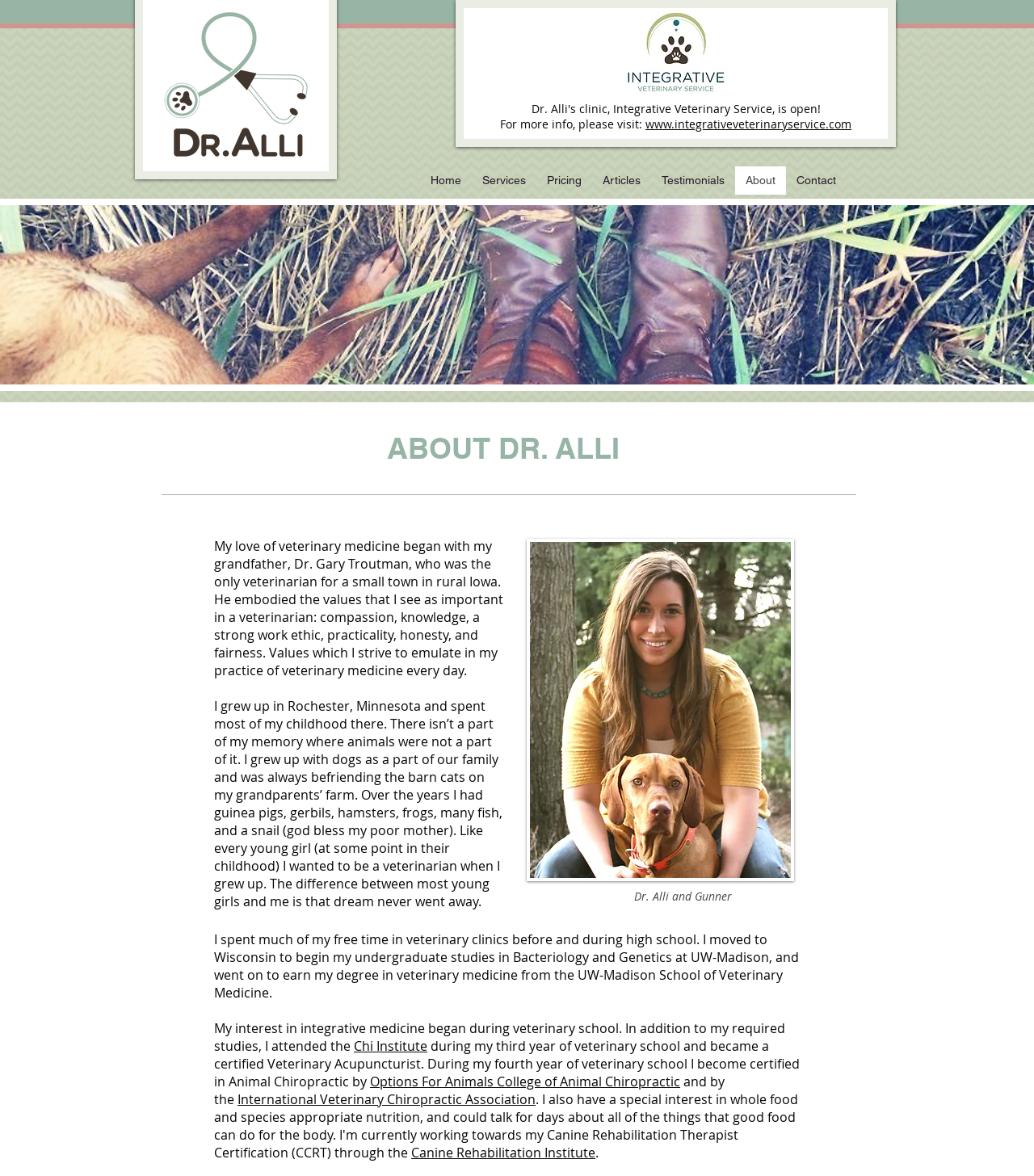Please give a short response to the question using one word or a phrase:
What is the name of the university where Dr. Alli earned her degree in veterinary medicine?

UW-Madison